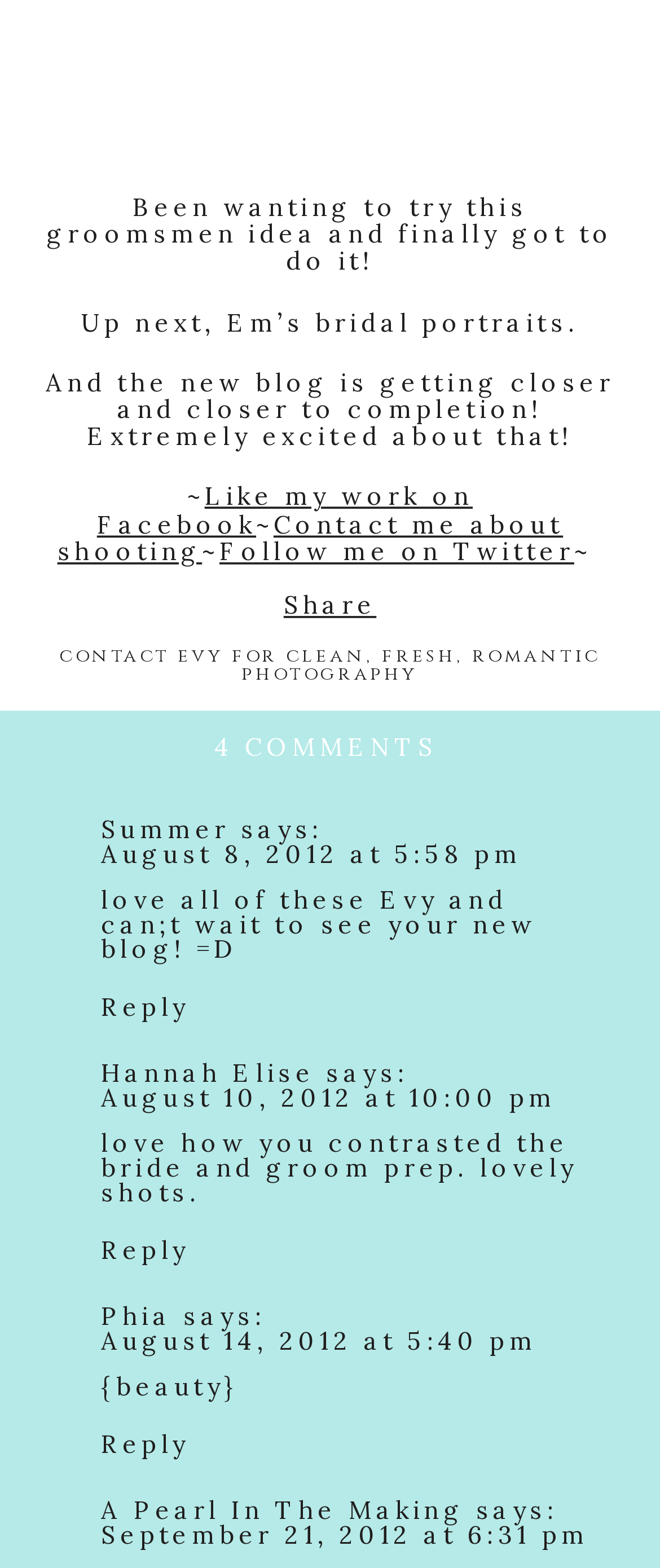Find the bounding box of the element with the following description: "Press toolkit". The coordinates must be four float numbers between 0 and 1, formatted as [left, top, right, bottom].

None